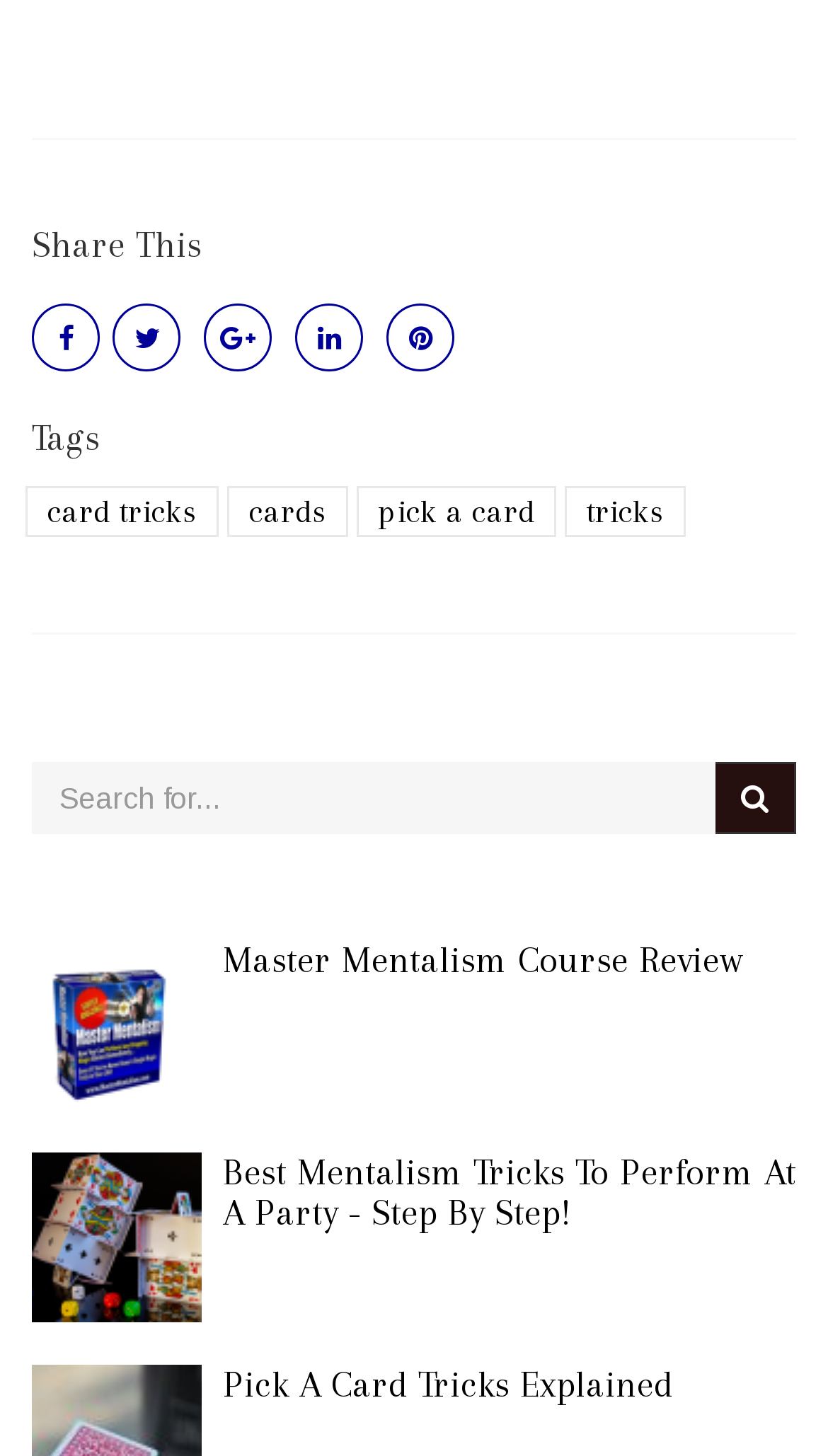Please indicate the bounding box coordinates for the clickable area to complete the following task: "Search for something". The coordinates should be specified as four float numbers between 0 and 1, i.e., [left, top, right, bottom].

[0.038, 0.523, 0.864, 0.572]